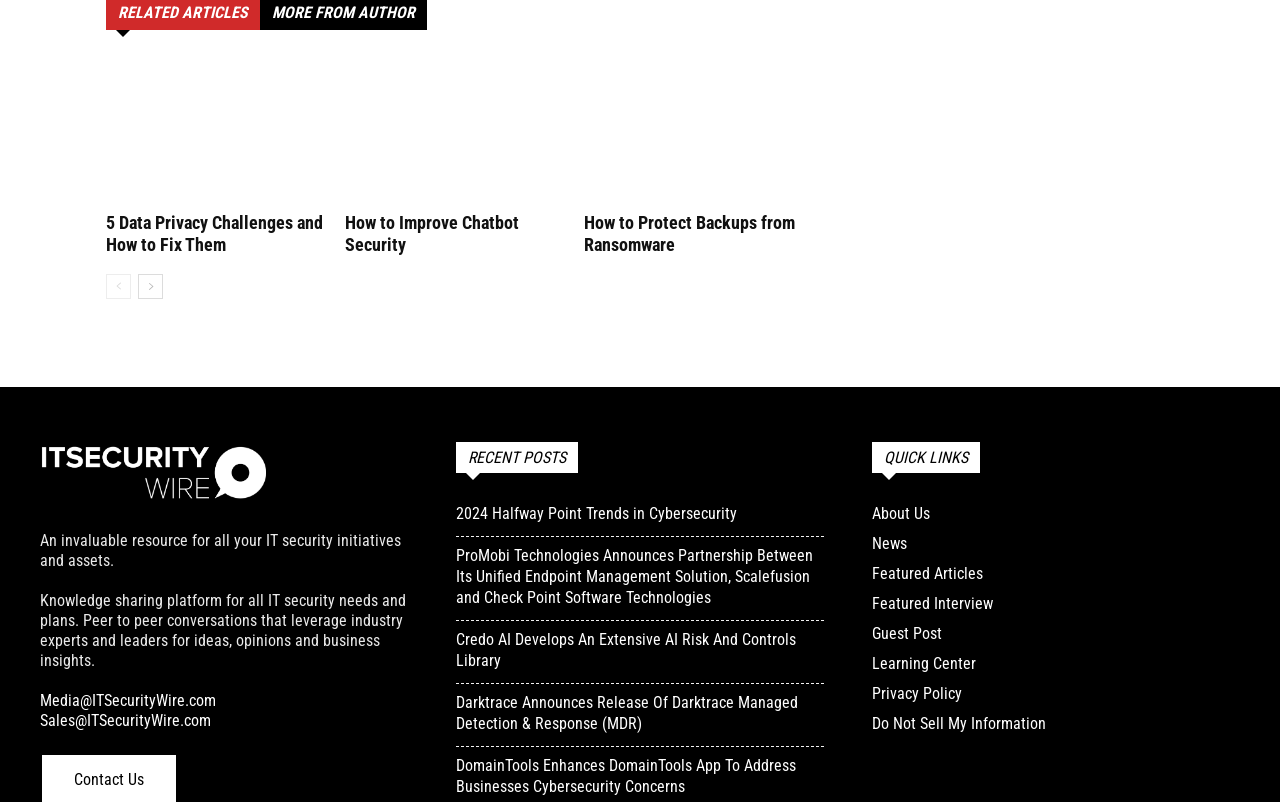Determine the coordinates of the bounding box for the clickable area needed to execute this instruction: "Contact Us".

[0.031, 0.96, 0.139, 0.984]